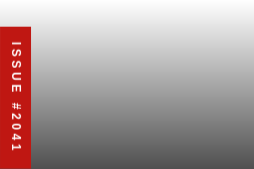Look at the image and answer the question in detail:
What is the purpose of emphasizing the issue number?

The caption suggests that the issue number is emphasized to mark its importance and allow readers to easily locate or reference this particular edition, implying that the purpose of emphasizing the issue number is for easy reference and location.